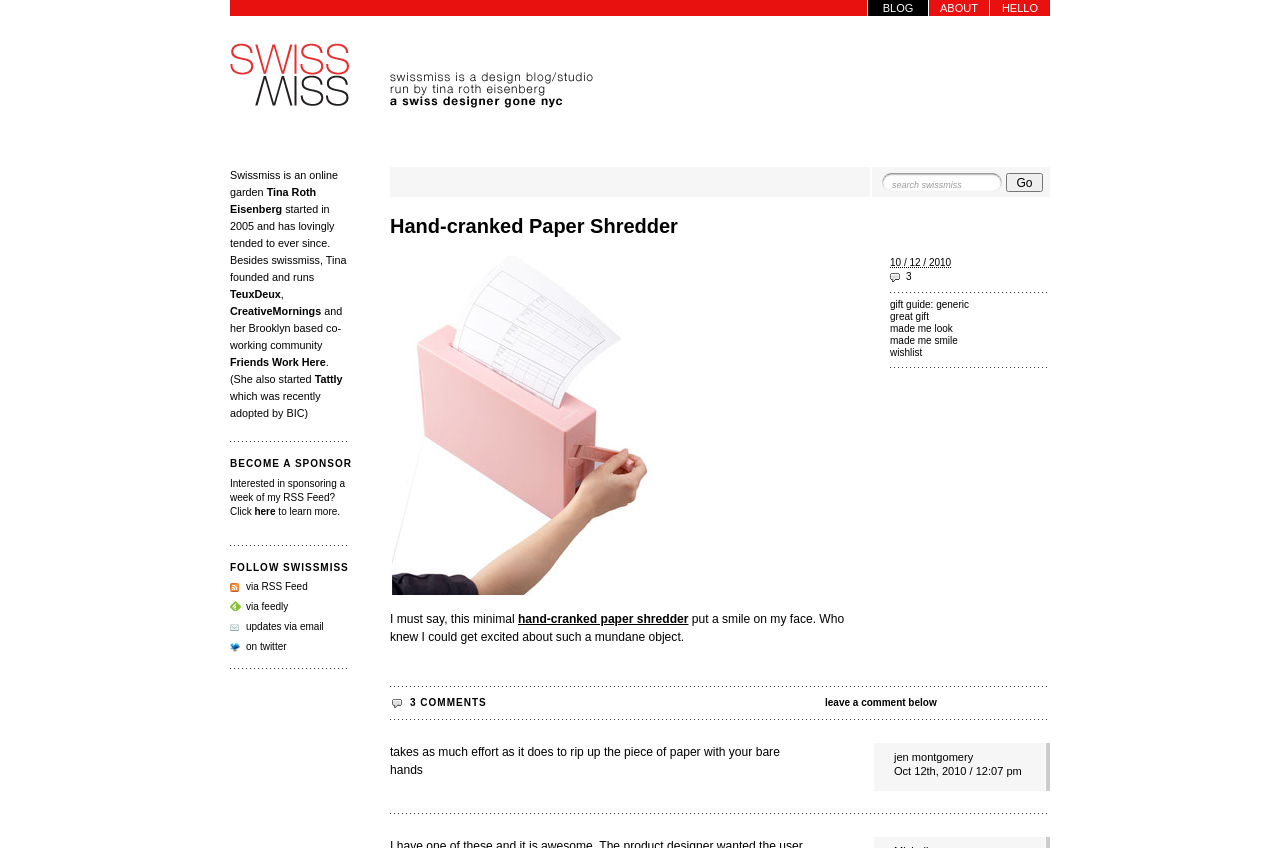Determine the primary headline of the webpage.

Hand-cranked Paper Shredder